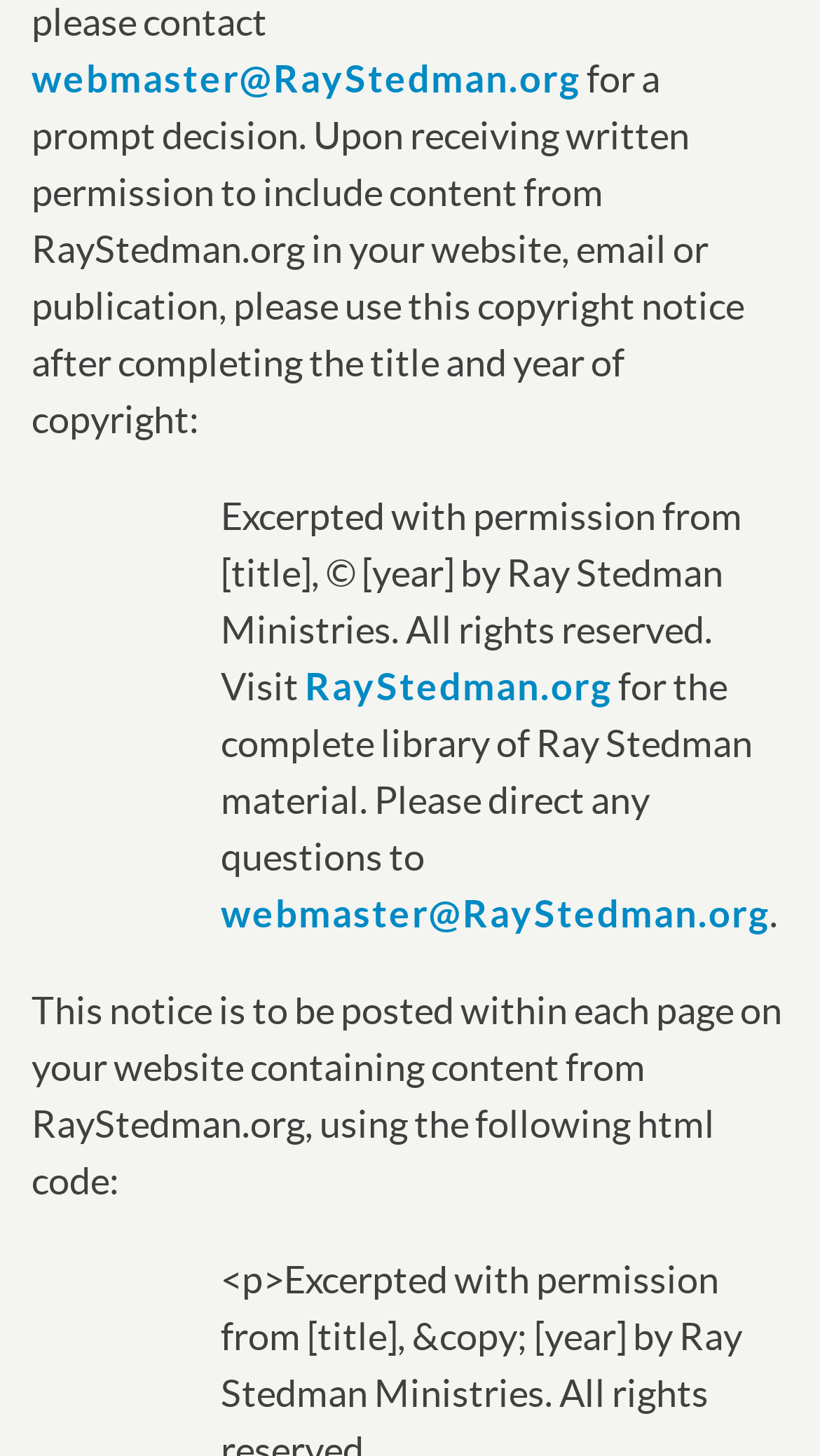What is the format of the copyright notice?
Provide a comprehensive and detailed answer to the question.

I found this by reading the StaticText element 'This notice is to be posted within each page on your website containing content from RayStedman.org, using the following html code:' which suggests that the copyright notice is in HTML code format.